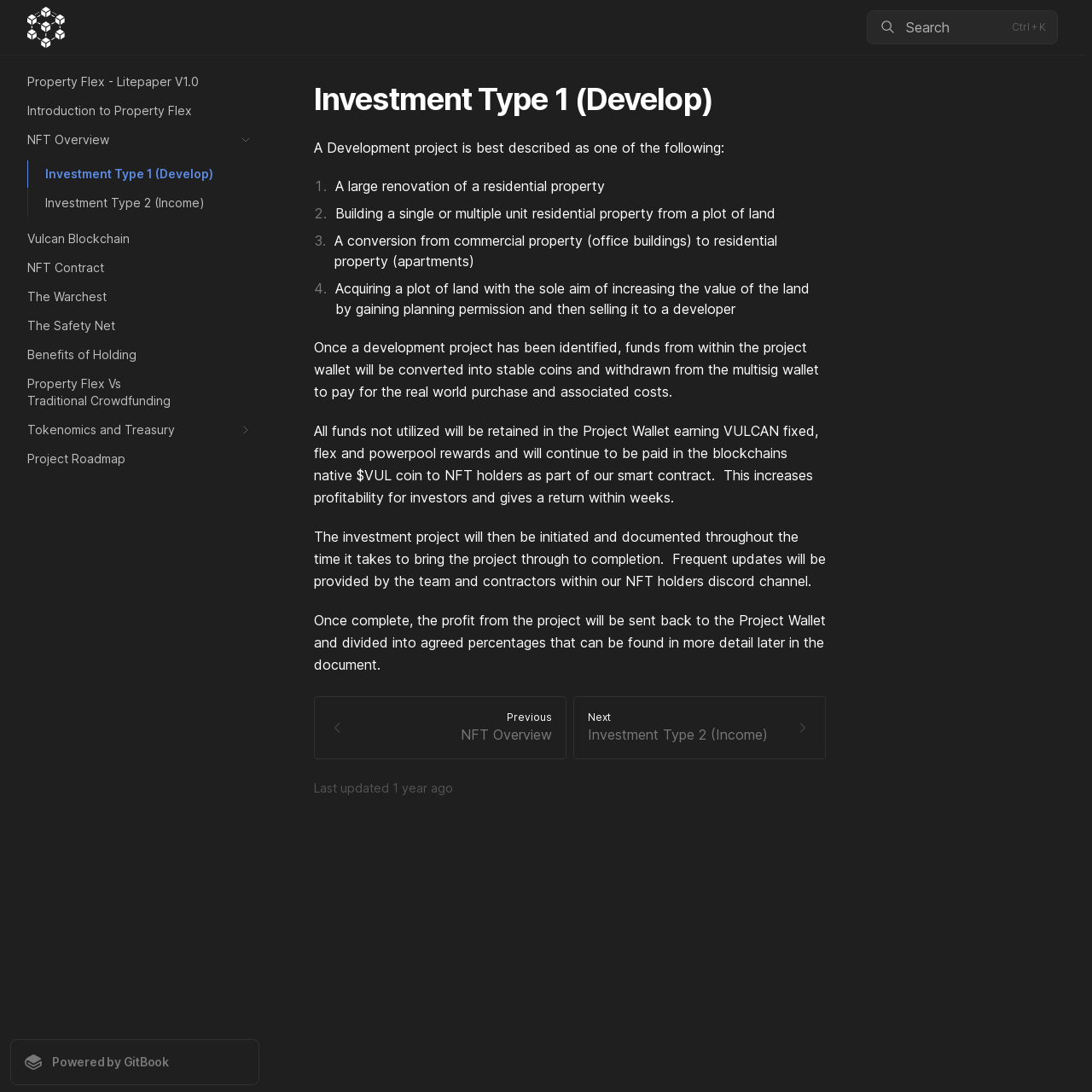Look at the image and give a detailed response to the following question: What happens to unused funds in a project wallet?

According to the webpage, once a development project has been identified, funds from within the project wallet will be converted into stable coins and withdrawn to pay for the real-world purchase and associated costs. All funds not utilized will be retained in the Project Wallet, earning VULCAN fixed, flex, and powerpool rewards, and will continue to be paid in the blockchain's native $VUL coin to NFT holders as part of the smart contract.